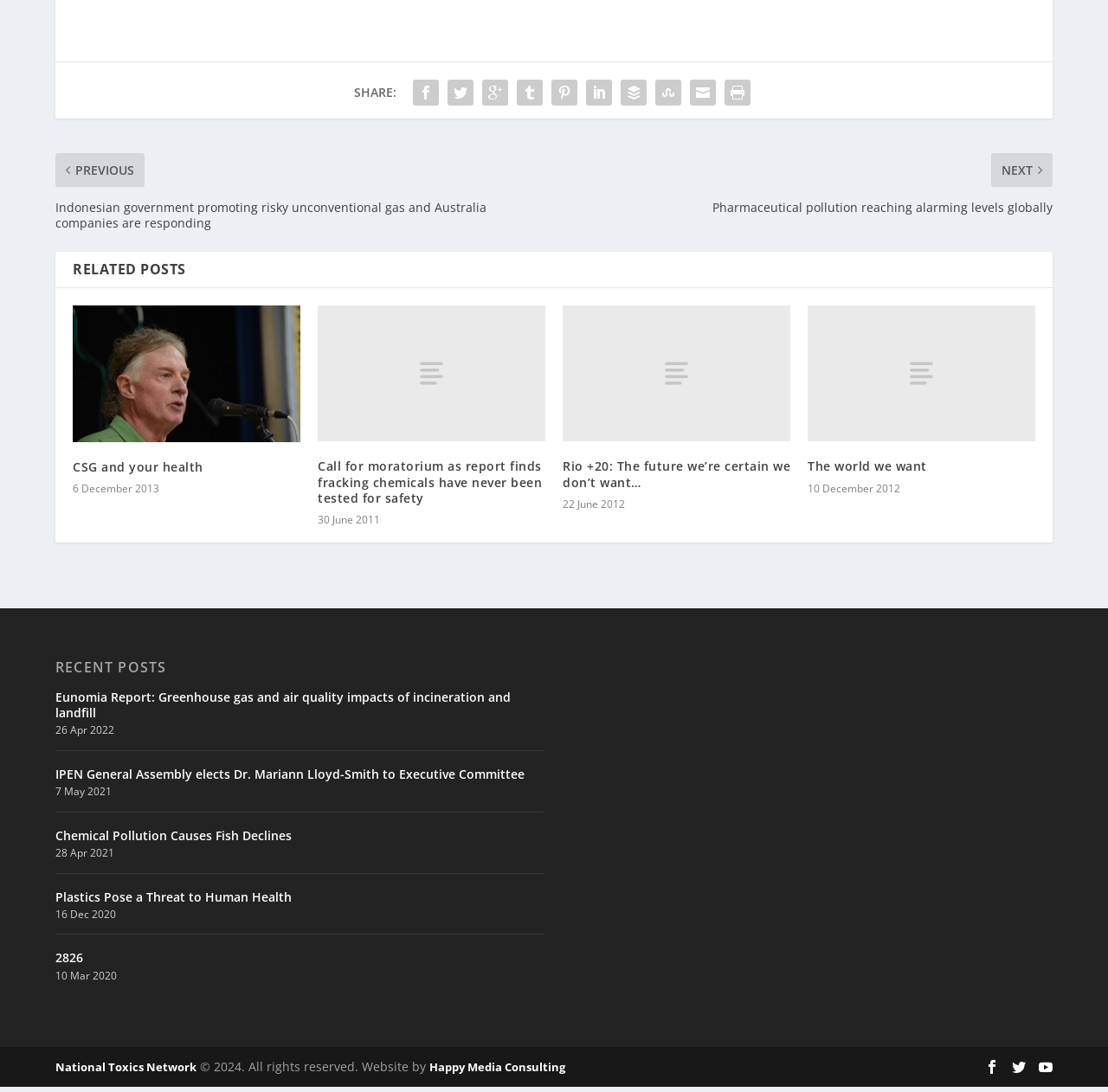Find the bounding box coordinates of the element I should click to carry out the following instruction: "Check copyright information".

[0.177, 0.926, 0.388, 0.941]